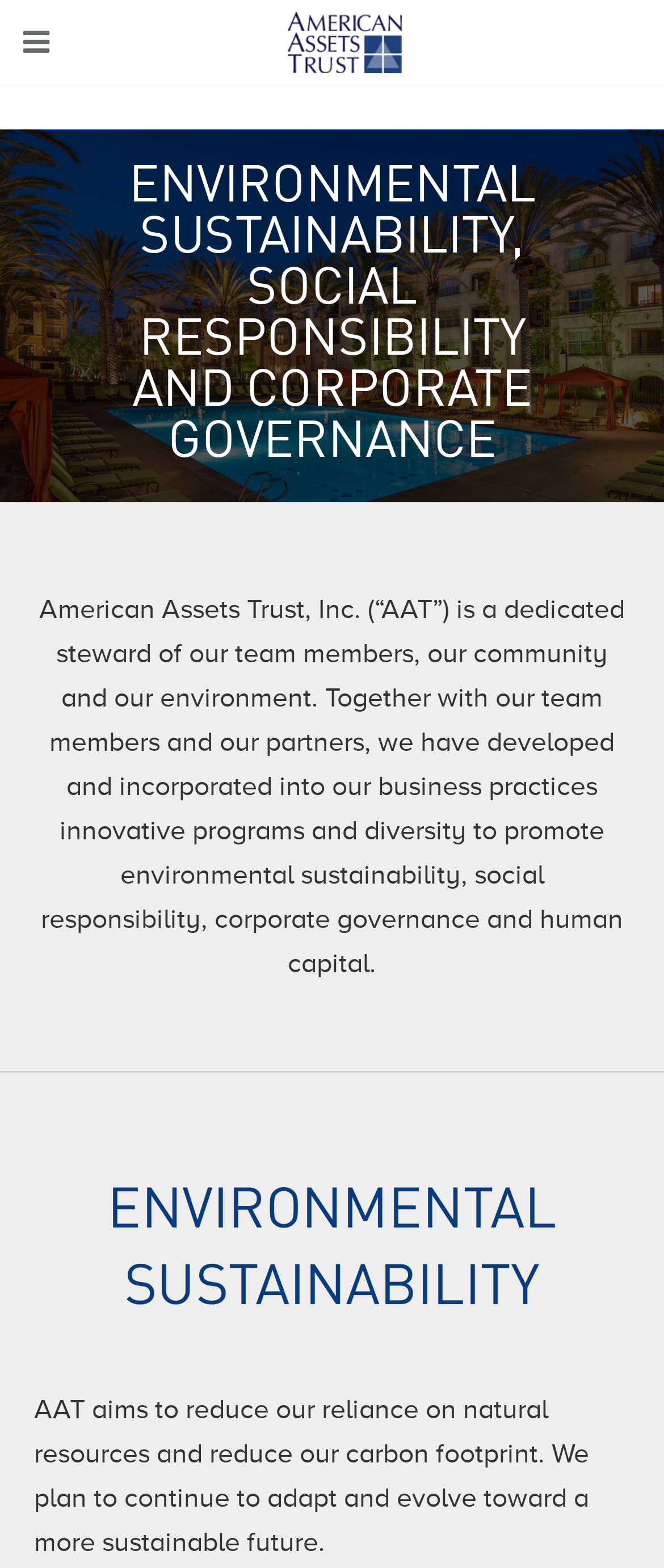Using the details in the image, give a detailed response to the question below:
What is the company's relationship with its team members and community?

According to the webpage, American Assets Trust is a dedicated steward of its team members, community, and environment, working together with its team members and partners to promote environmental sustainability, social responsibility, and corporate governance.